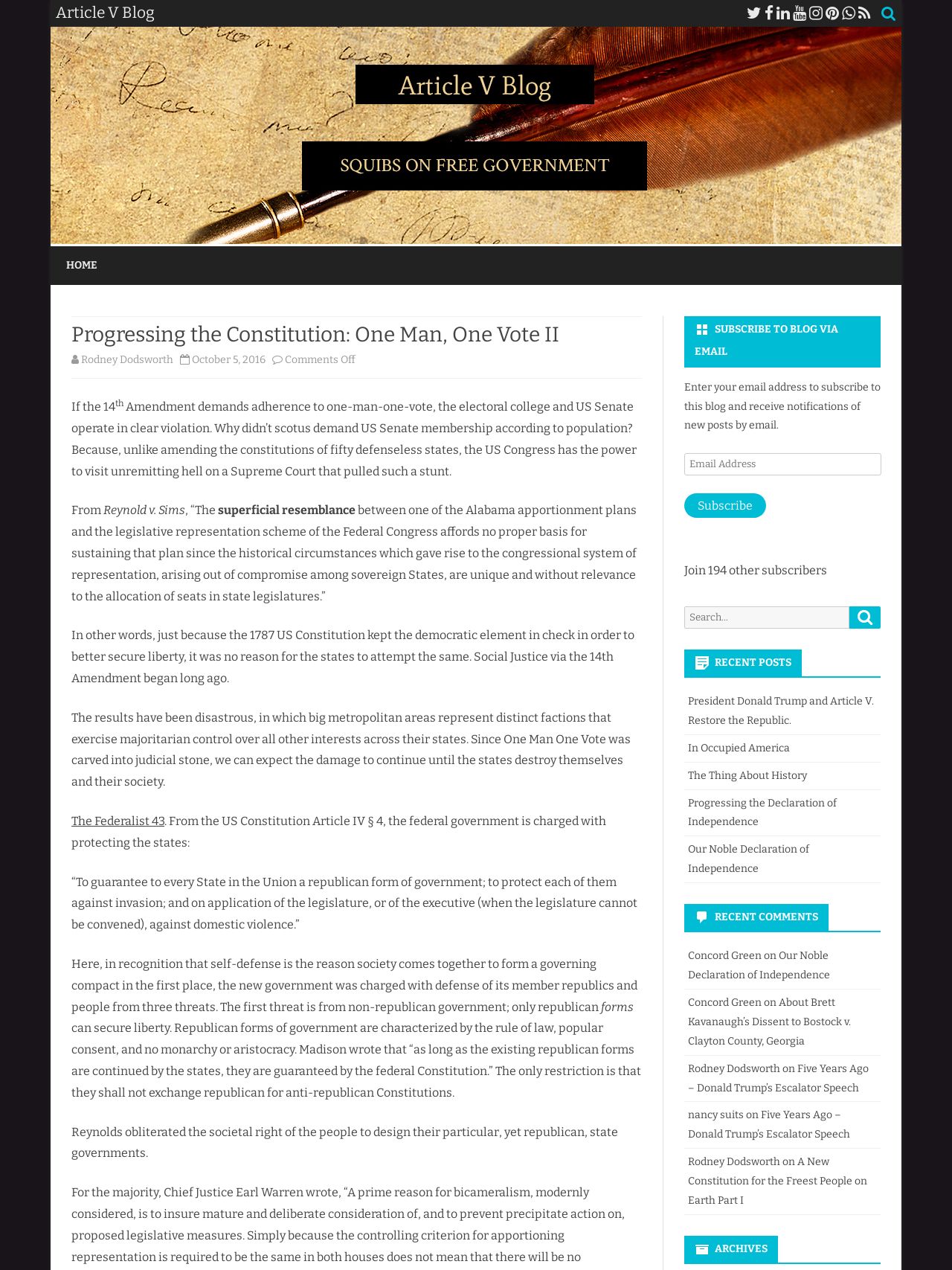Find the bounding box coordinates of the clickable area required to complete the following action: "Click on the link 'HOME'".

[0.07, 0.194, 0.102, 0.224]